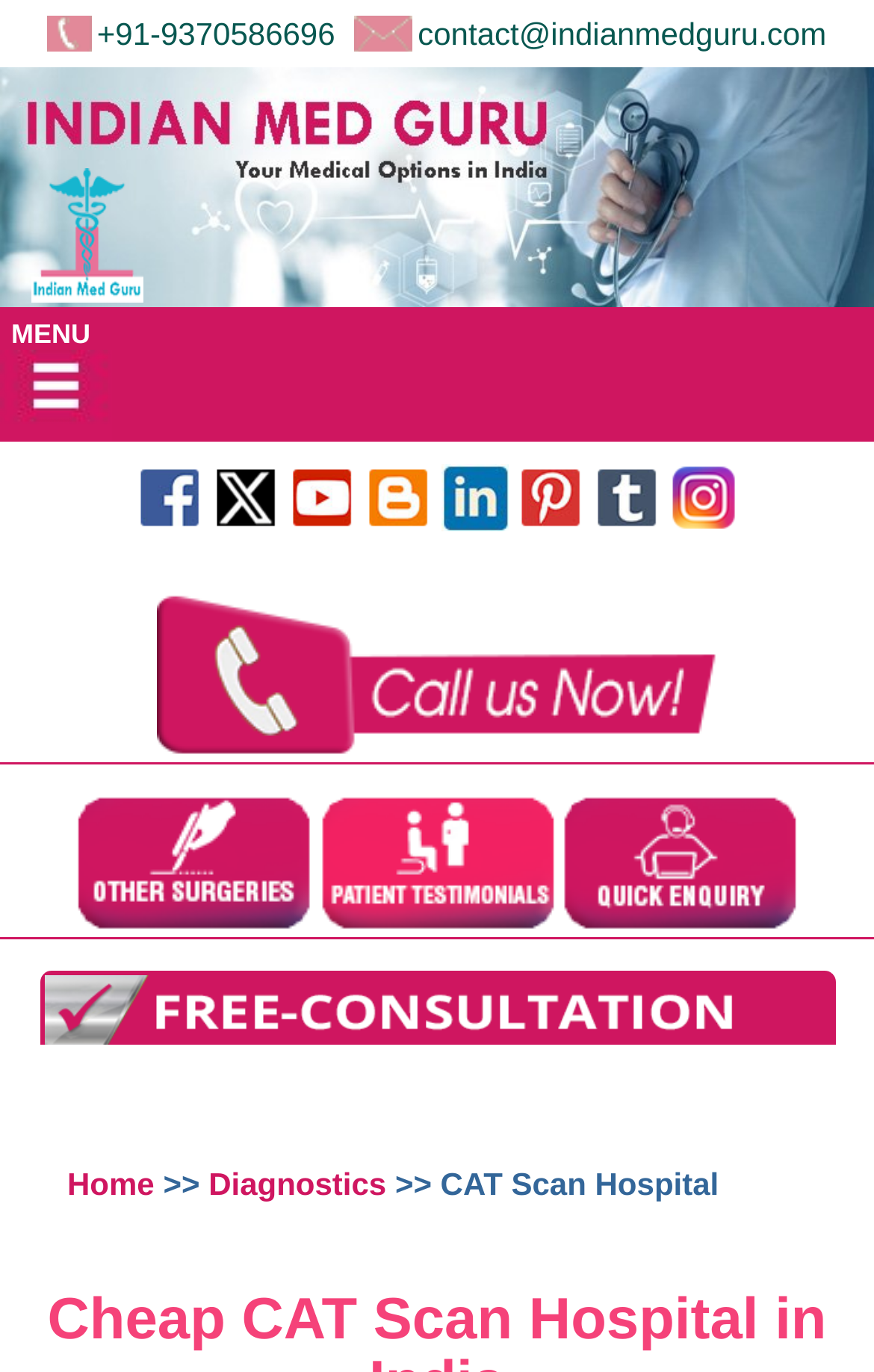How many social media links are there?
Provide a detailed and extensive answer to the question.

There are 8 social media links on the webpage, including facebook, Twitter, youtube, blog, linkedin, pinterest, stumbleupon, and instagram, which are located at the top of the webpage.